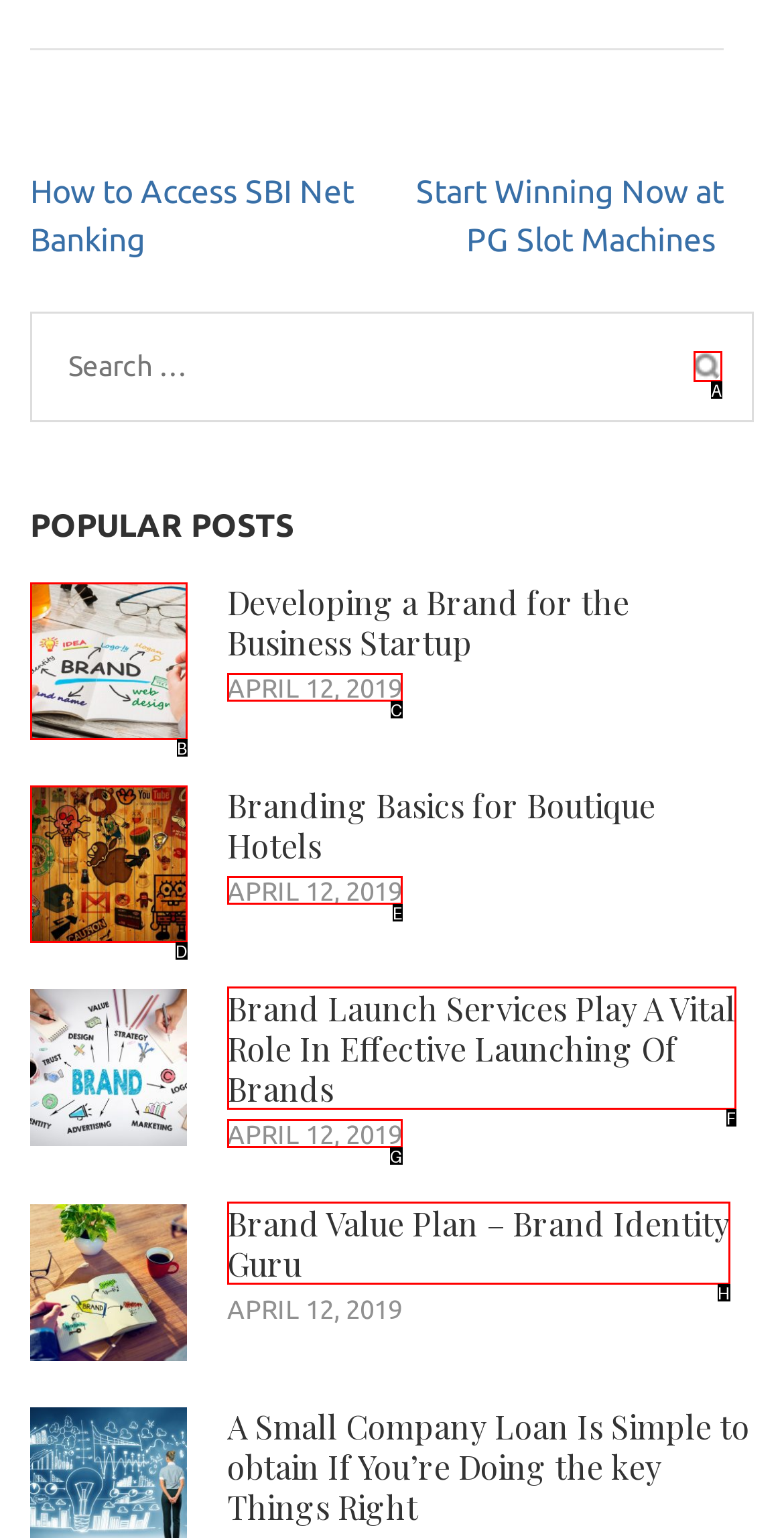Identify the letter of the UI element that corresponds to: parent_node: Search for: value="Search"
Respond with the letter of the option directly.

A